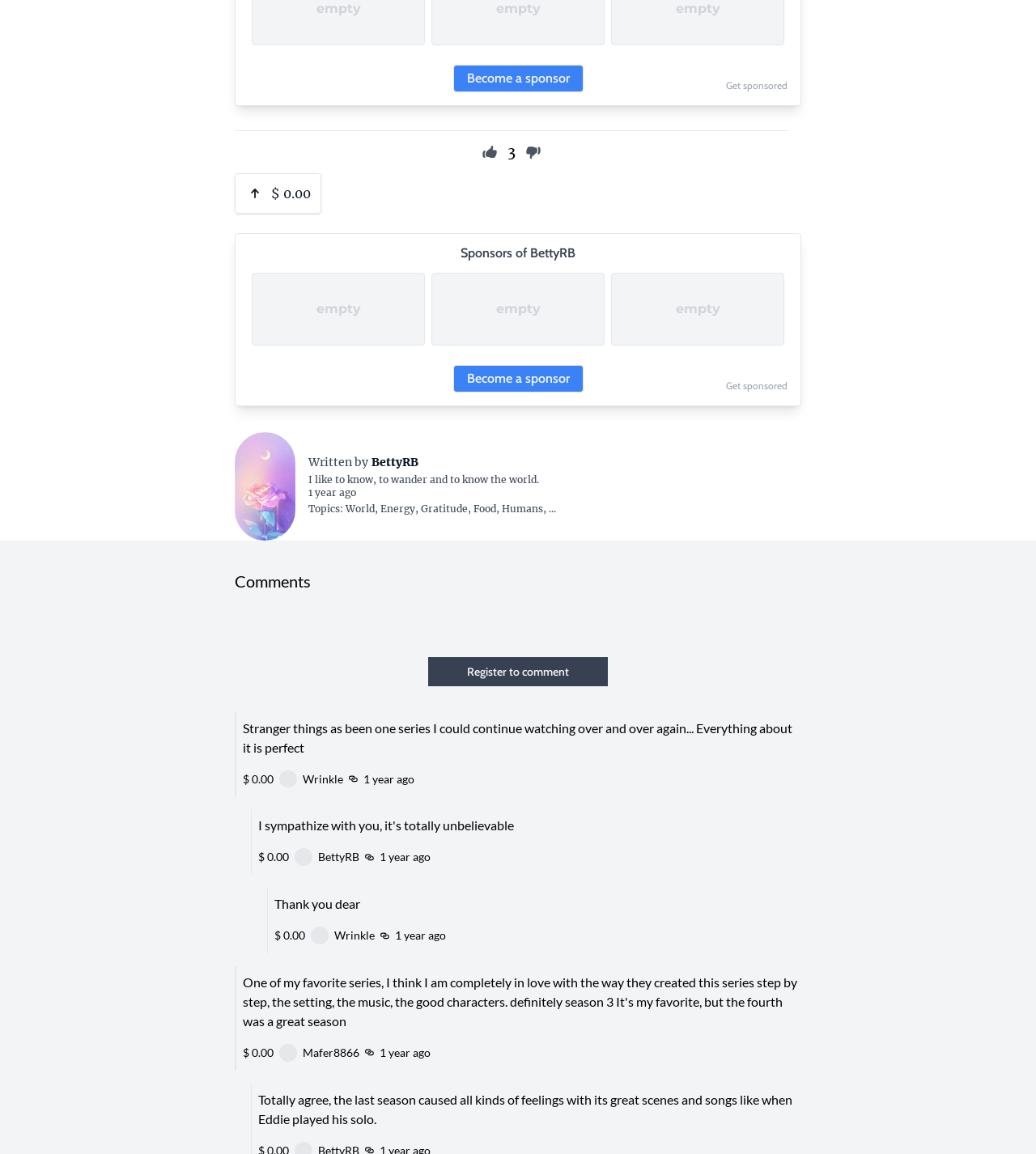How many comments are on the webpage?
Relying on the image, give a concise answer in one word or a brief phrase.

3